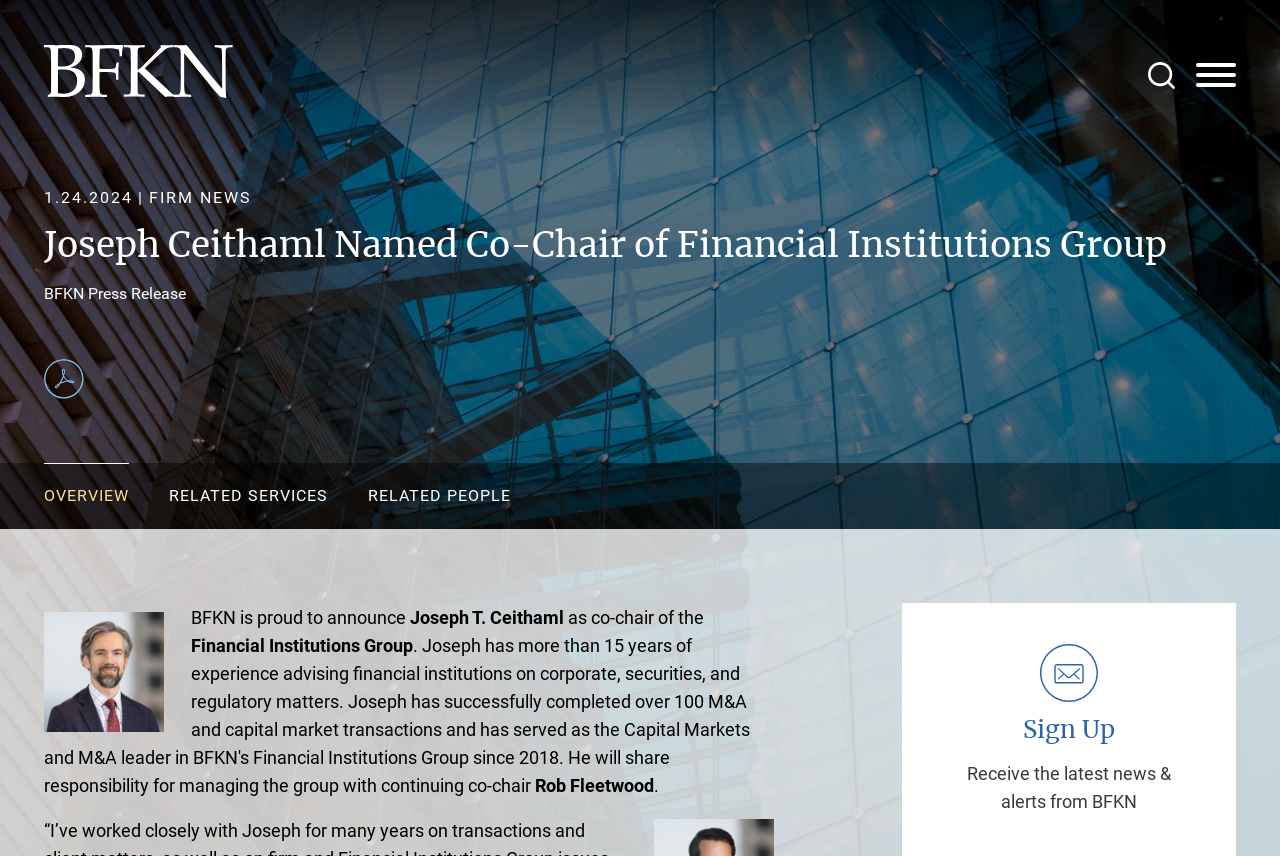Please specify the bounding box coordinates of the clickable region necessary for completing the following instruction: "Search for something". The coordinates must consist of four float numbers between 0 and 1, i.e., [left, top, right, bottom].

[0.897, 0.072, 0.918, 0.104]